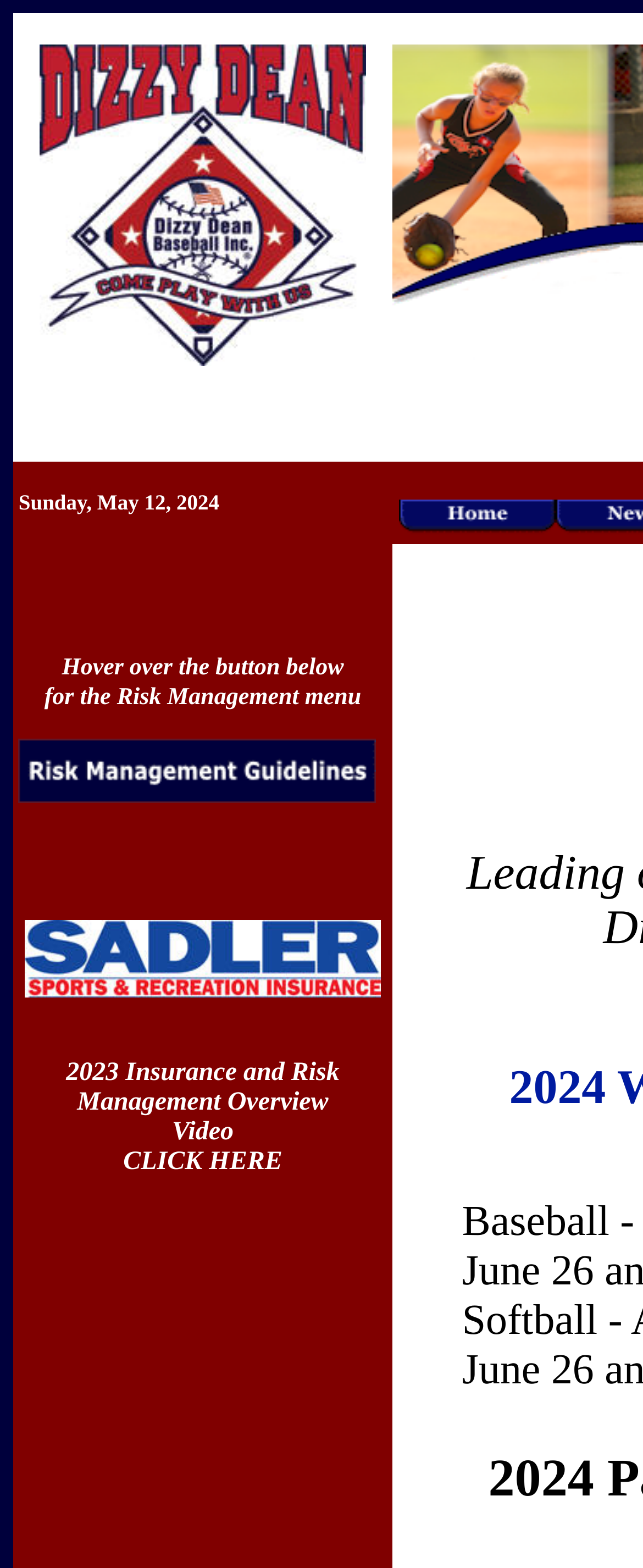Create a detailed narrative of the webpage’s visual and textual elements.

The webpage is about Dizzy Dean Baseball, Inc., a youth baseball and softball organization. At the top-left corner, there is a grid cell containing an image. Below the image, there is a grid cell with a blank space, followed by another grid cell displaying the current date, "Sunday, May 12, 2024". 

To the right of the date, there is a table cell with a link labeled "Home", accompanied by a small image. 

Below these elements, there is a table with a row containing a table cell with a link labeled "Risk Management Guidelines". This link is accompanied by a small image and is part of a menu that appears when hovering over a button. 

Further down, there is another link with an image, but its purpose is unclear. 

At the bottom of the page, there is a table with a row containing a table cell with a link labeled "CLICK HERE", which is part of a sentence "2023 Insurance and Risk Management Overview Video CLICK HERE".